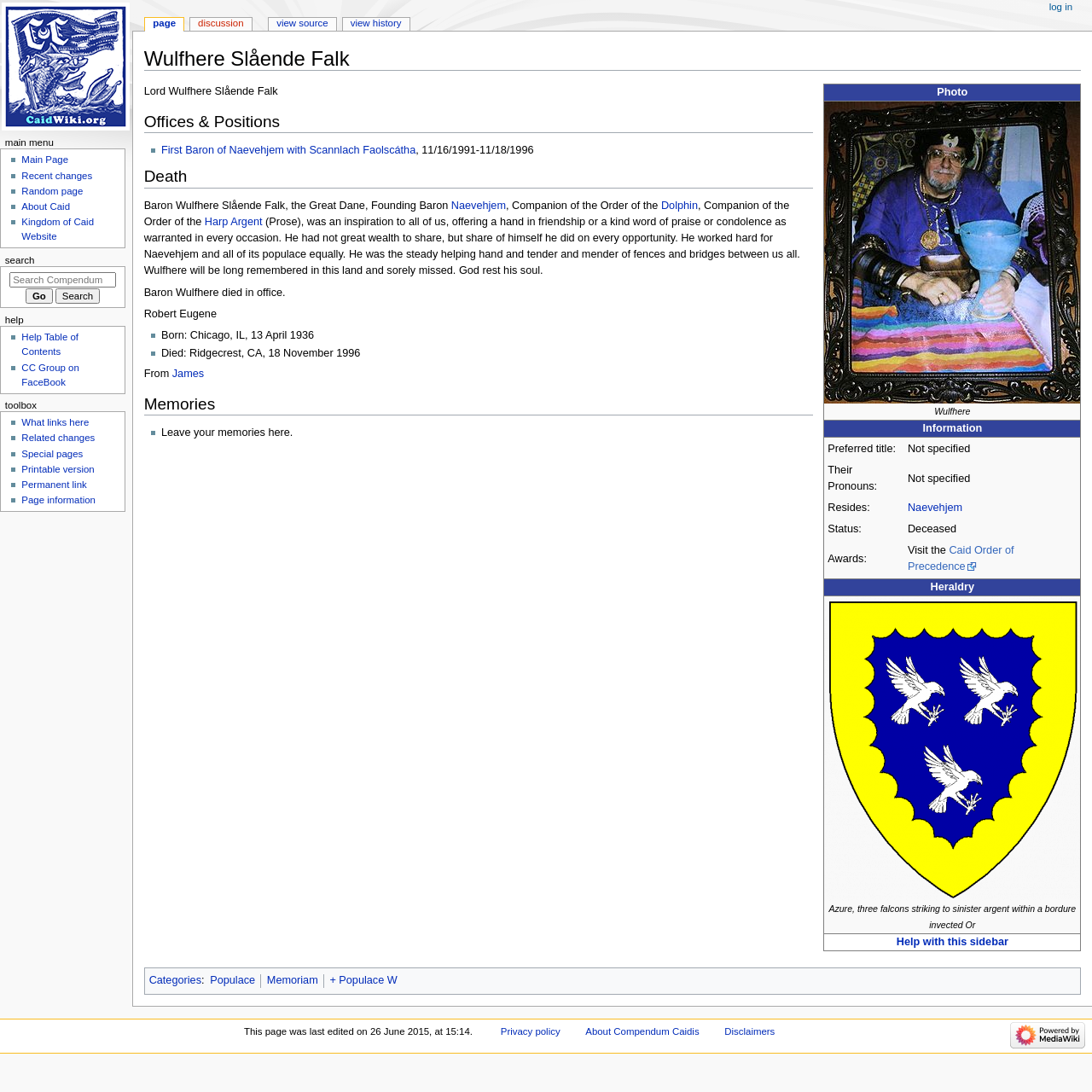Provide a short answer to the following question with just one word or phrase: What is the name of the person described on this page?

Wulfhere Slående Falk